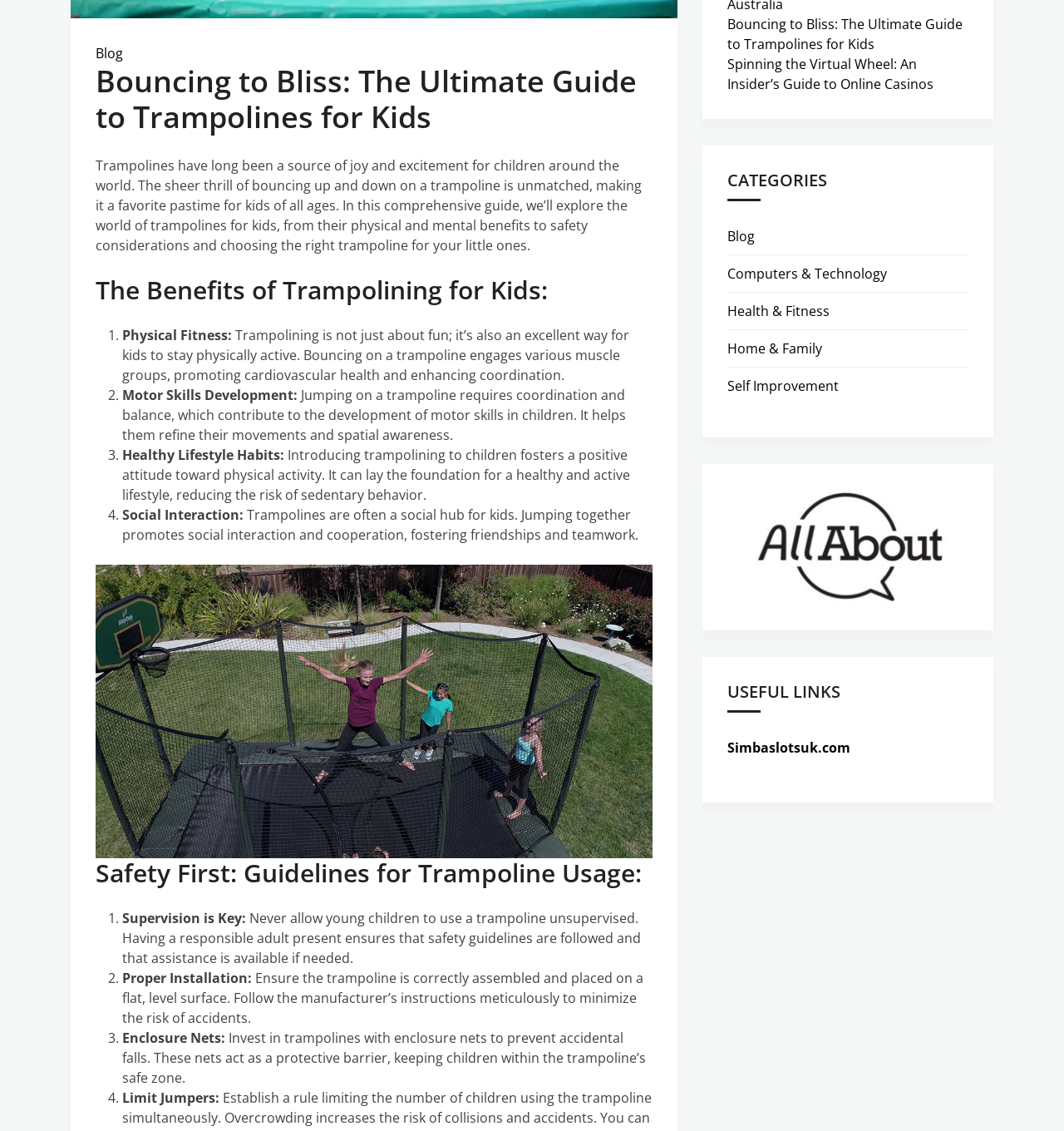Determine the bounding box coordinates of the UI element that matches the following description: "Computers & Technology". The coordinates should be four float numbers between 0 and 1 in the format [left, top, right, bottom].

[0.684, 0.233, 0.834, 0.251]